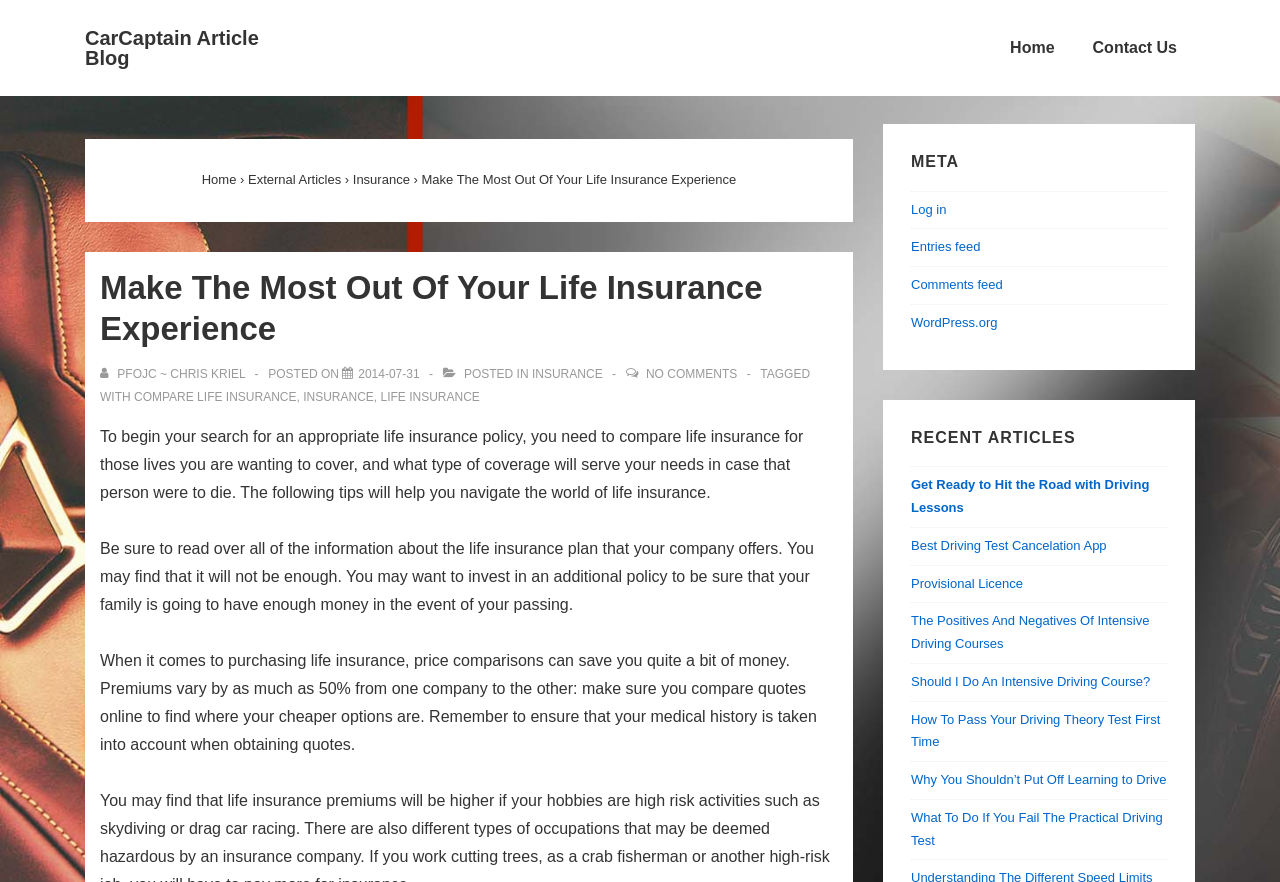What is the date of the current article?
From the image, respond with a single word or phrase.

2014-07-31